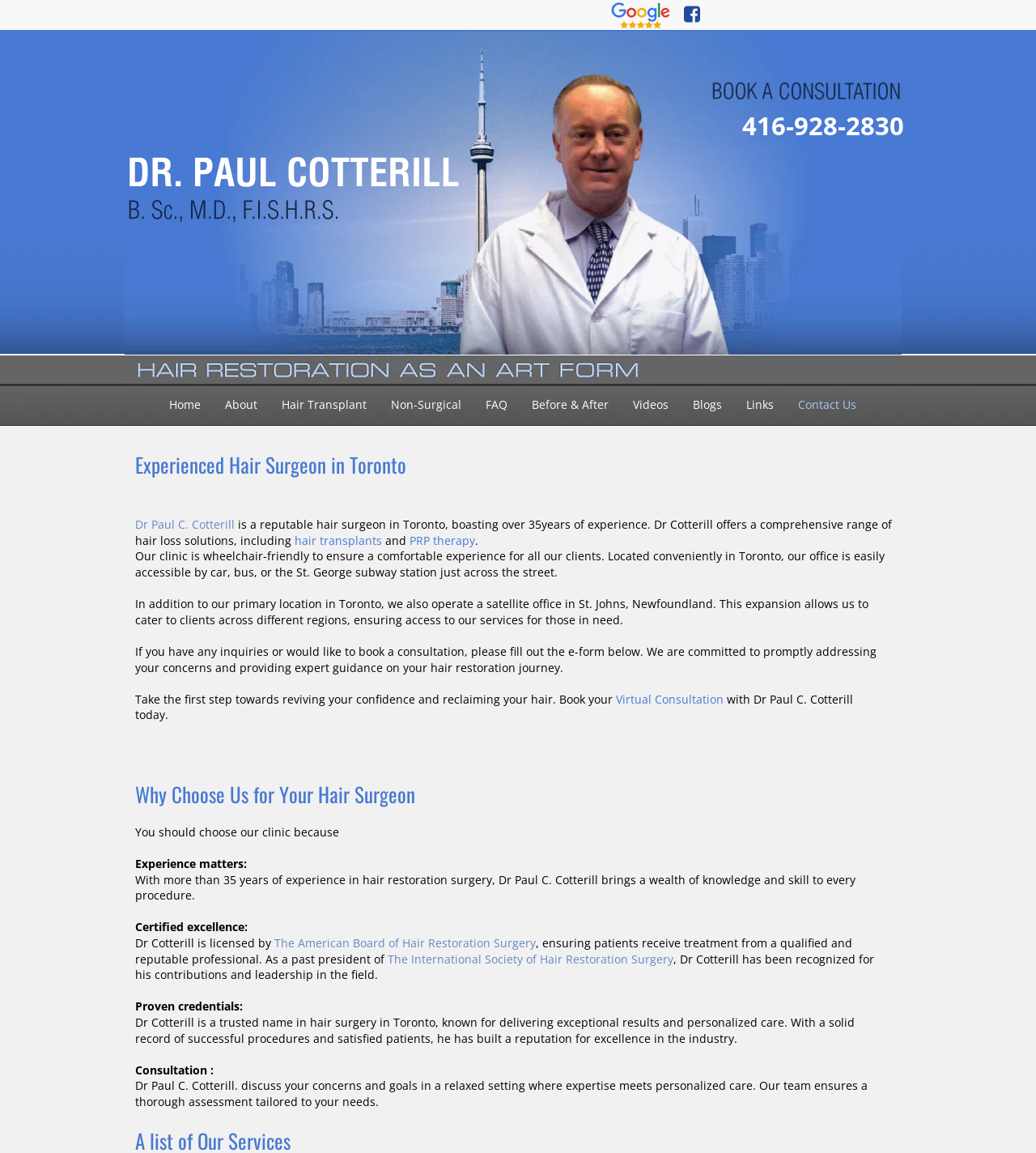Determine the bounding box for the UI element as described: "hair transplants". The coordinates should be represented as four float numbers between 0 and 1, formatted as [left, top, right, bottom].

[0.284, 0.462, 0.369, 0.475]